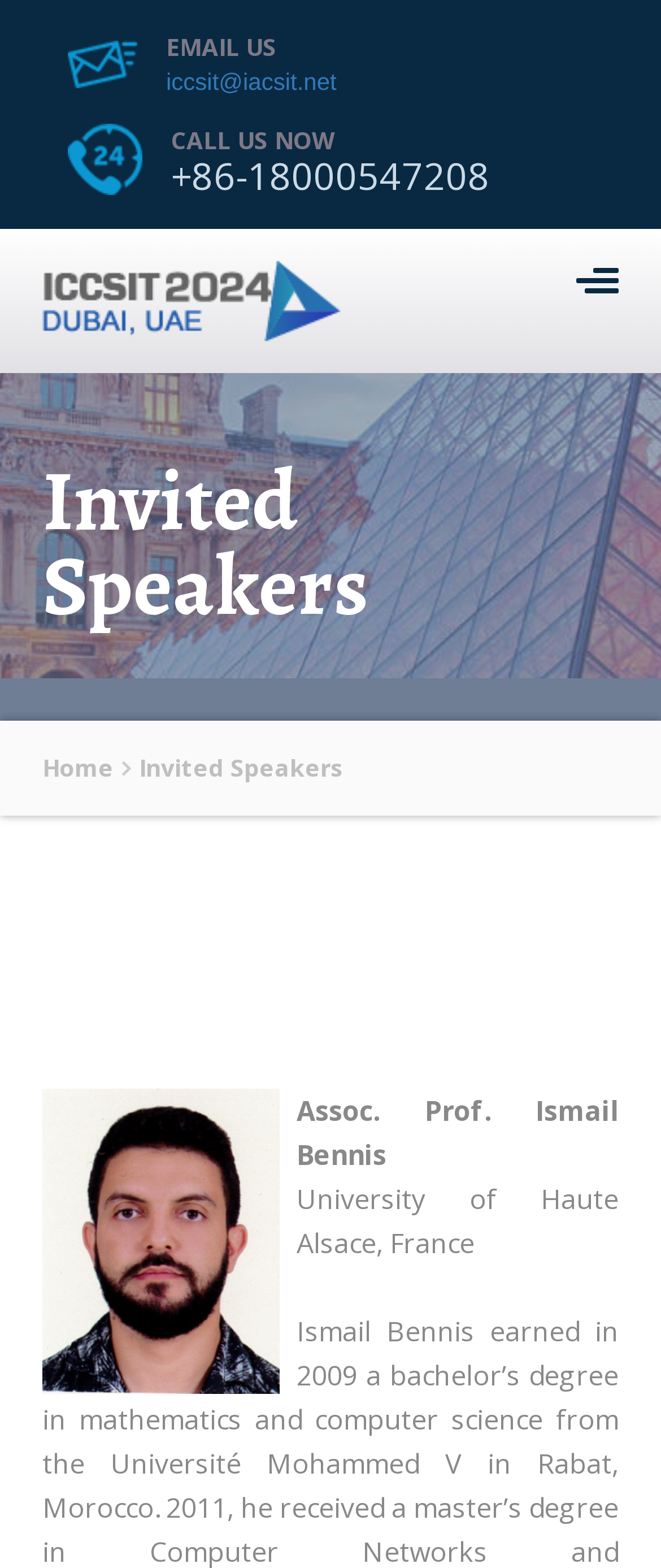Create an in-depth description of the webpage, covering main sections.

The webpage is about the 17th ICCSIT 2024 conference, focusing on Computer Science and Information Technology. At the top, there is a layout table with two columns, where the left column contains contact information. On the left side, there is a heading "EMAIL US" followed by the email address "iccsit@iacsit.net", which is also a clickable link. Below this, there is another heading "CALL US NOW" with a phone number "+86-18000547208".

On the right side of the top layout table, there is a link with no text, and a button that is not expanded. Below this, there is a heading "Invited Speakers" that spans across the entire width of the page.

In the middle of the page, there is a navigation link "Home" on the left side, followed by a non-breaking space character. Below this, there is a large image that takes up most of the width of the page. To the right of the image, there is a section with two lines of text, introducing Assoc. Prof. Ismail Bennis from the University of Haute Alsace, France.

Overall, the webpage has a simple layout with a focus on providing contact information and introducing the invited speakers for the conference.